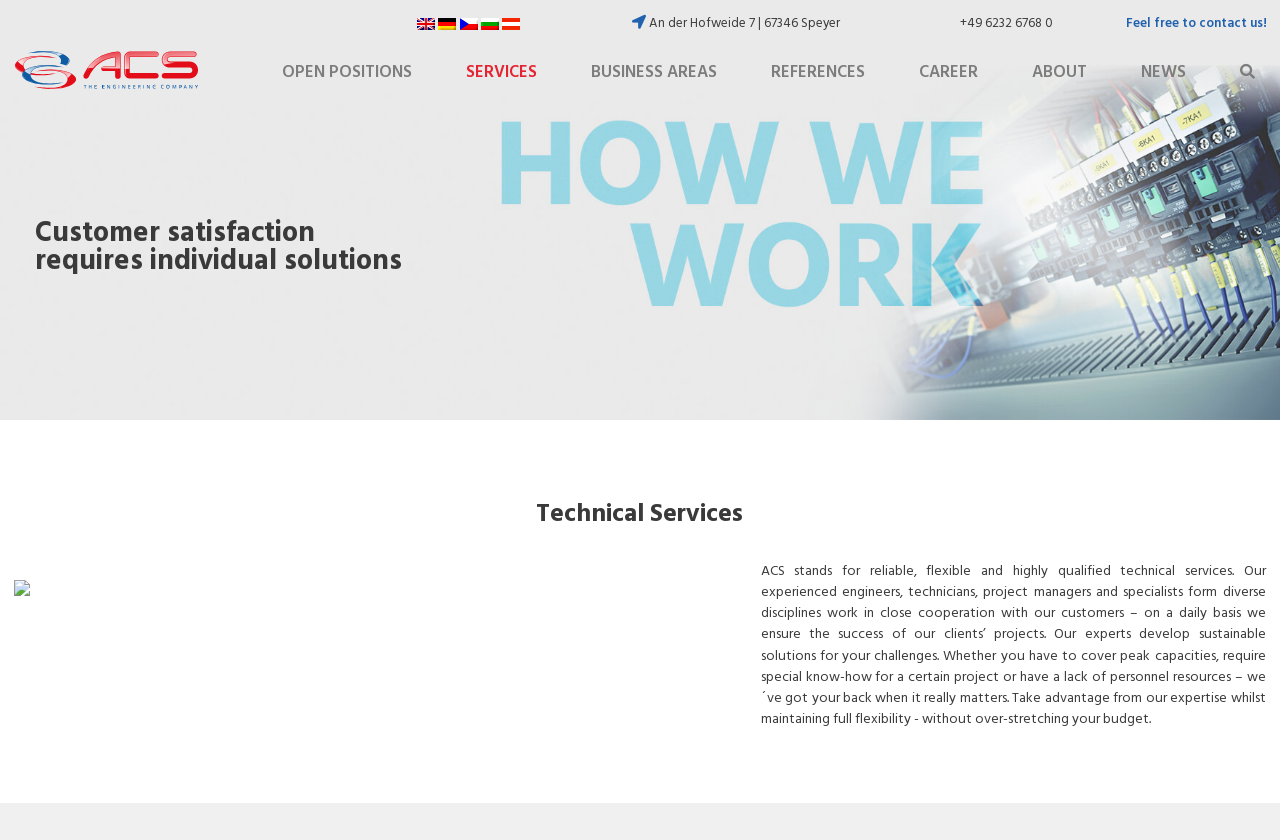What is the main topic of the webpage?
Could you please answer the question thoroughly and with as much detail as possible?

The main topic of the webpage is Technical Services, which is indicated by the heading element 'Technical Services' located at the middle of the webpage.